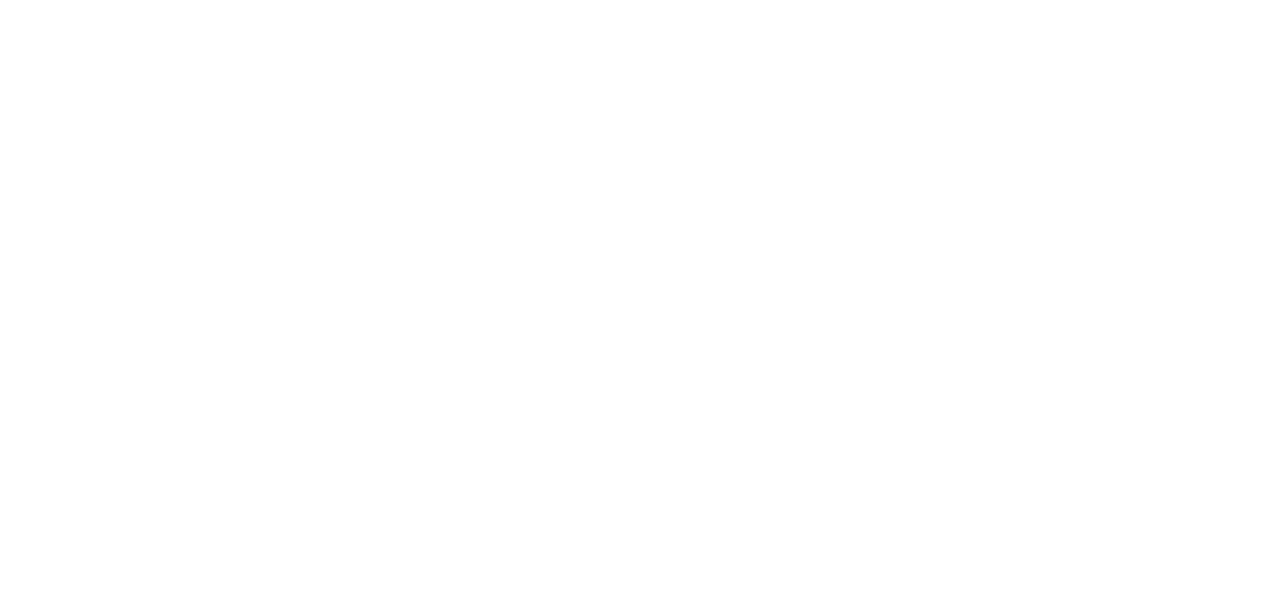Please respond to the question with a concise word or phrase:
What is the second link under 'Policy'?

Cymraeg